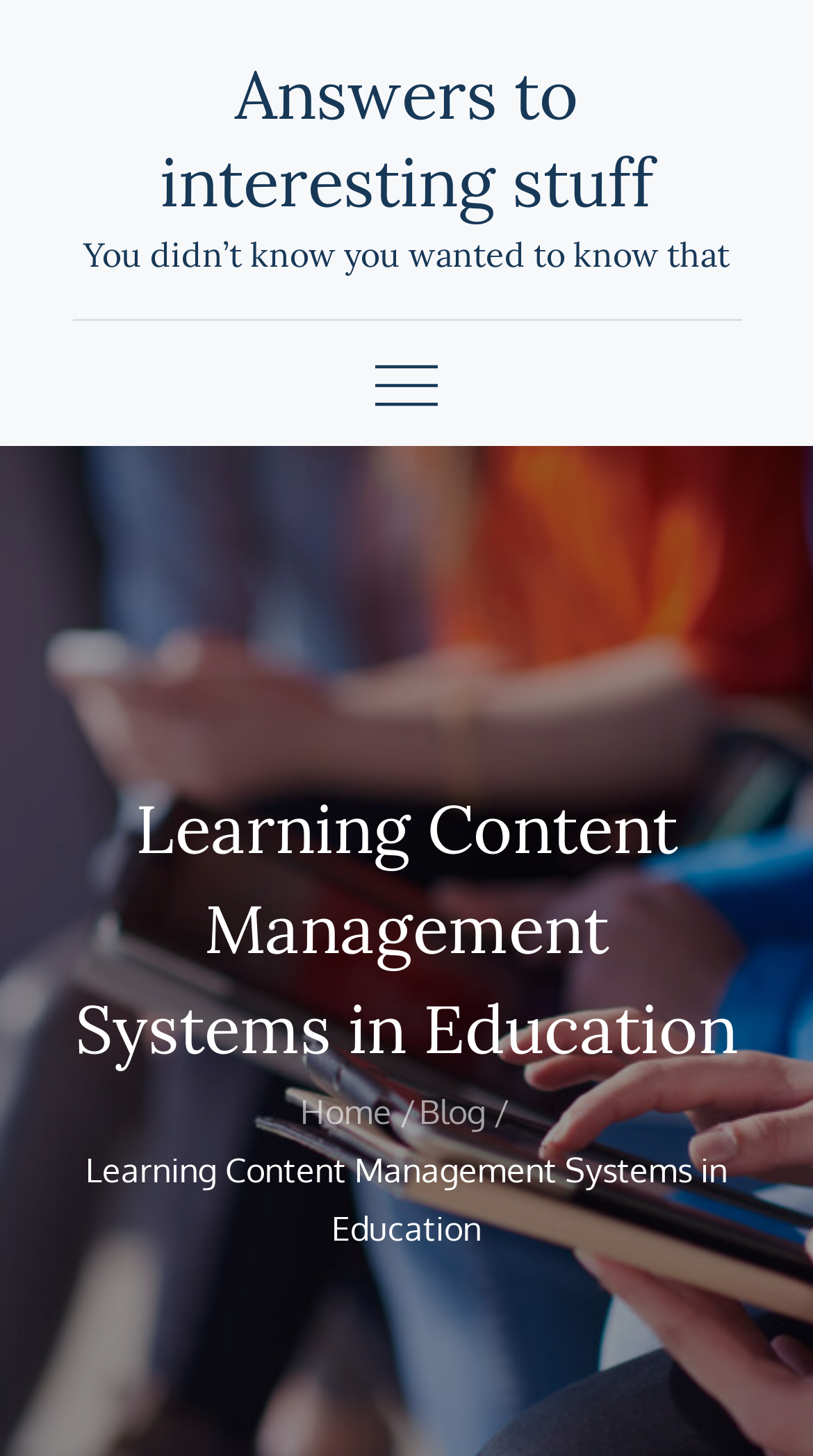From the element description: "Menu", extract the bounding box coordinates of the UI element. The coordinates should be expressed as four float numbers between 0 and 1, in the order [left, top, right, bottom].

[0.431, 0.22, 0.569, 0.306]